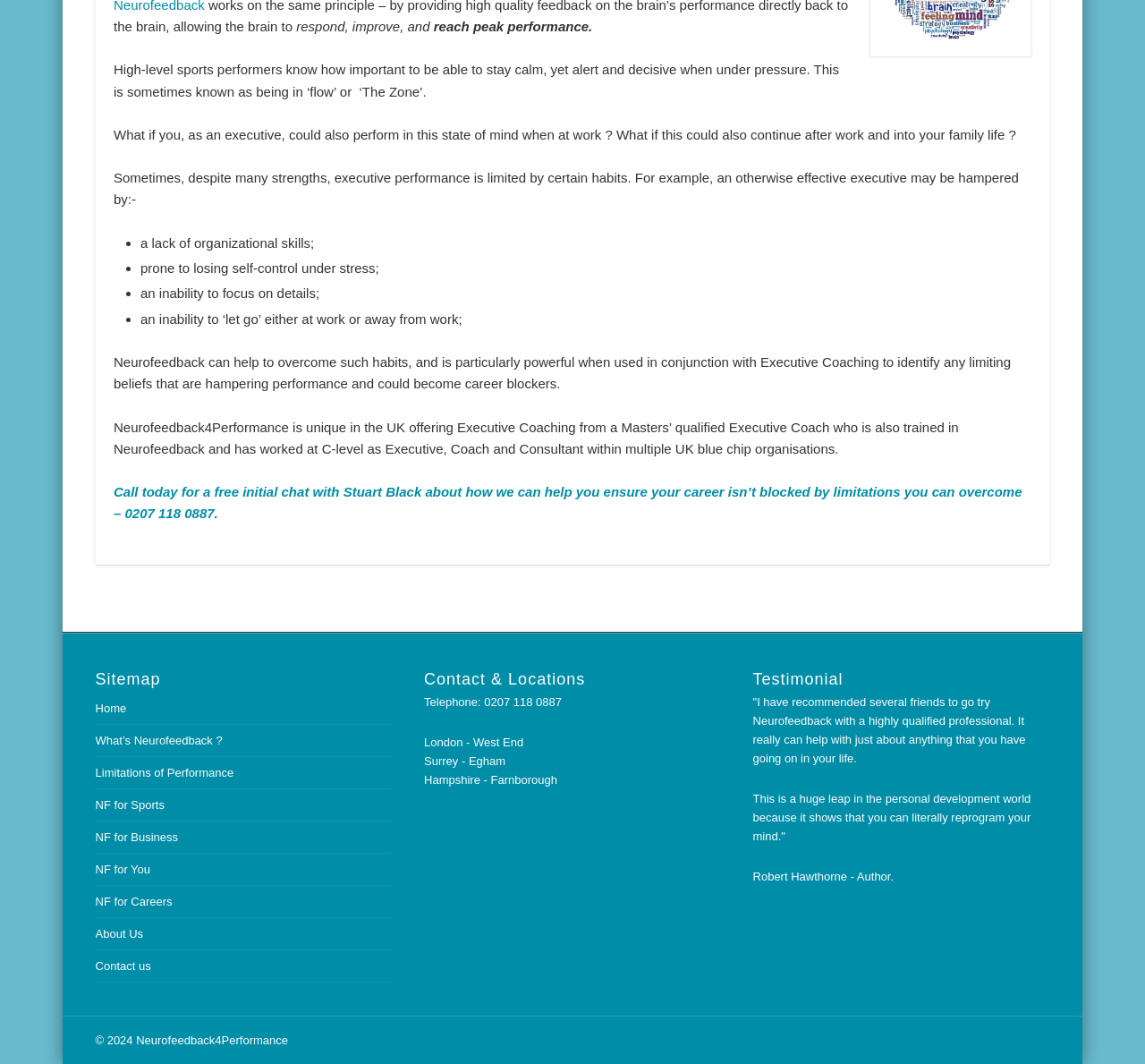From the webpage screenshot, predict the bounding box coordinates (top-left x, top-left y, bottom-right x, bottom-right y) for the UI element described here: Limitations of Performance

[0.083, 0.72, 0.204, 0.733]